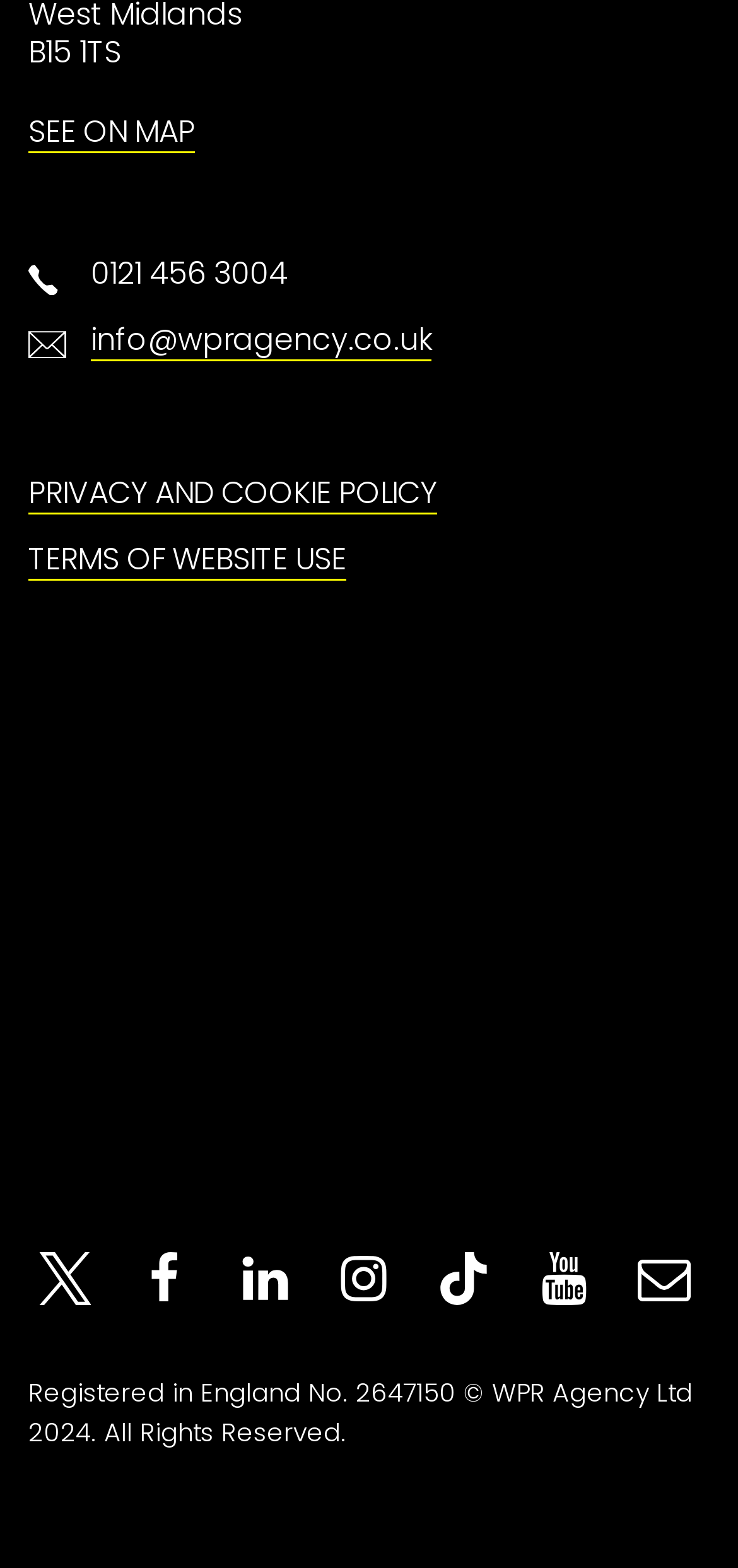Based on the element description, predict the bounding box coordinates (top-left x, top-left y, bottom-right x, bottom-right y) for the UI element in the screenshot: Twitter

[0.038, 0.792, 0.136, 0.838]